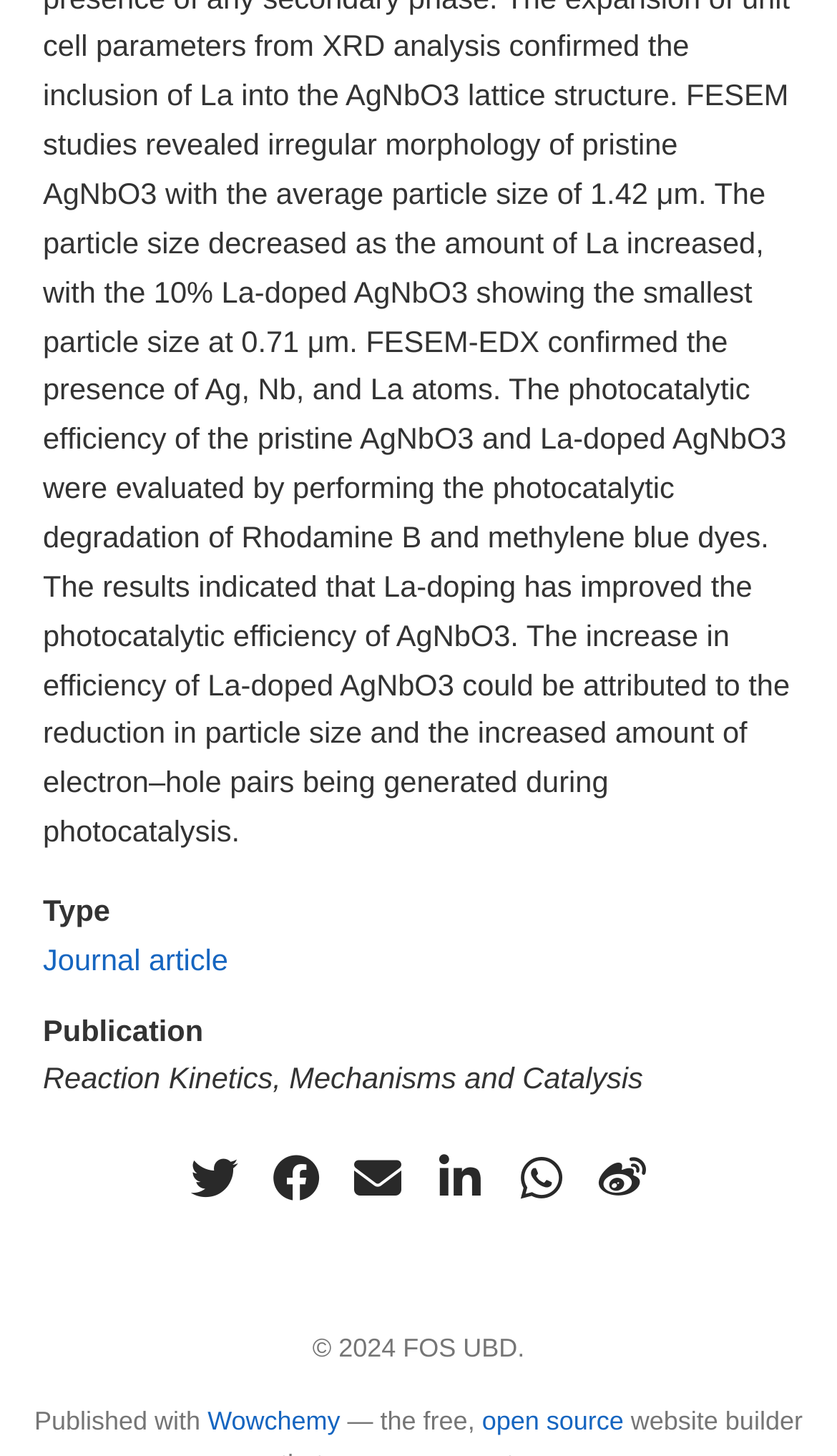Respond with a single word or phrase for the following question: 
What is the name of the platform used to publish this webpage?

Wowchemy